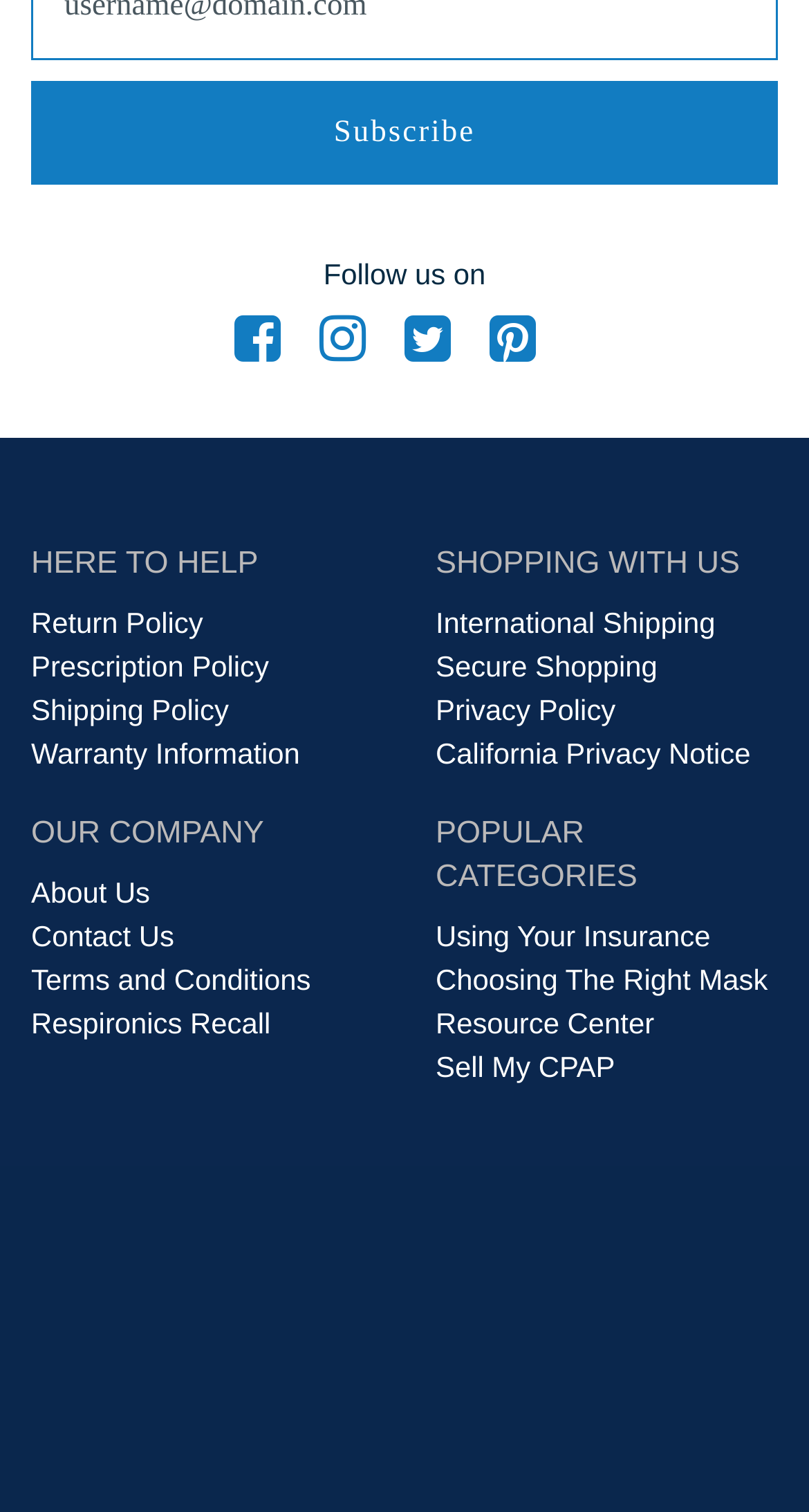Given the element description Warranty Information, predict the bounding box coordinates for the UI element in the webpage screenshot. The format should be (top-left x, top-left y, bottom-right x, bottom-right y), and the values should be between 0 and 1.

[0.038, 0.487, 0.371, 0.509]